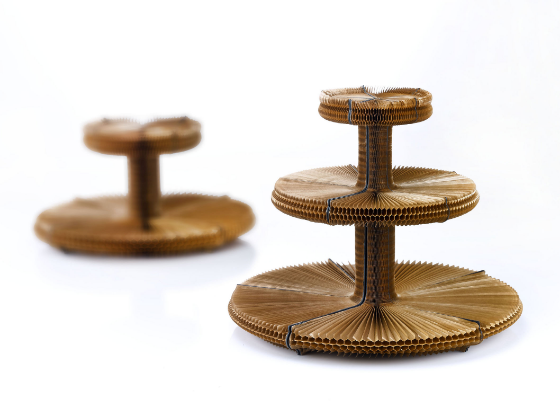What is the inspiration behind the design?
Please provide a single word or phrase as the answer based on the screenshot.

Cornucopia